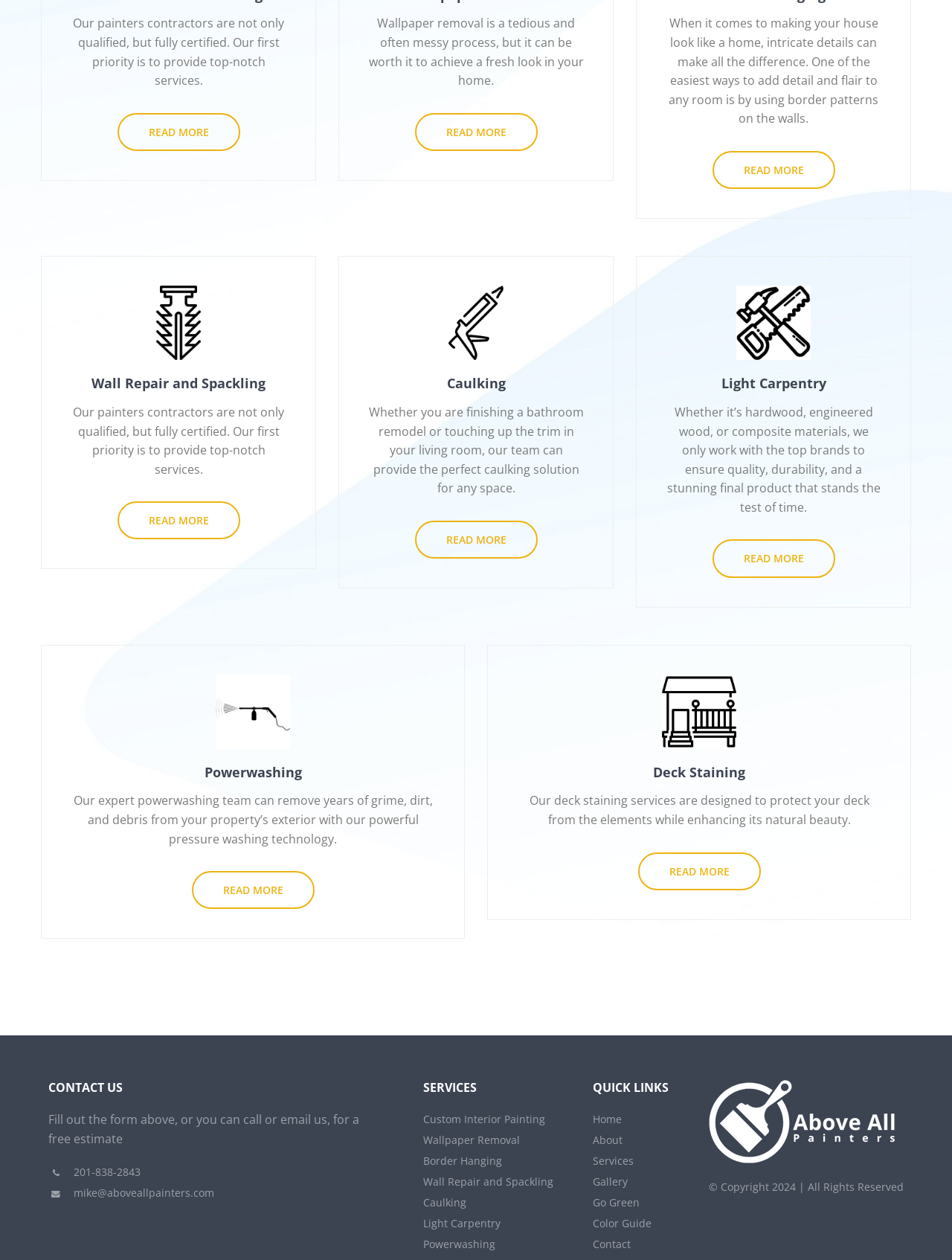Please specify the bounding box coordinates of the clickable region necessary for completing the following instruction: "Get a free estimate by contacting us". The coordinates must consist of four float numbers between 0 and 1, i.e., [left, top, right, bottom].

[0.051, 0.925, 0.148, 0.936]